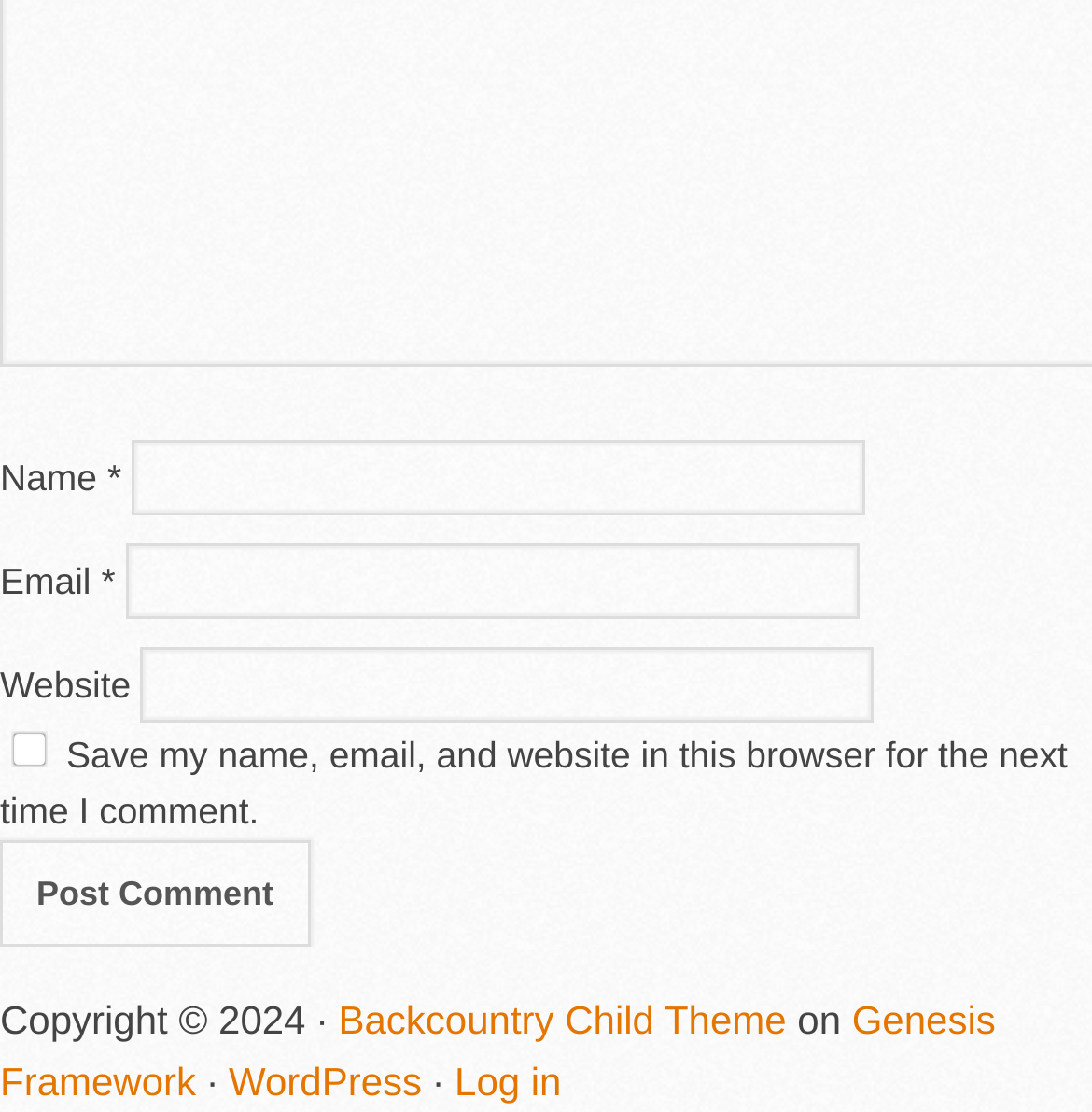Identify the bounding box coordinates of the element to click to follow this instruction: 'Save your information for next time'. Ensure the coordinates are four float values between 0 and 1, provided as [left, top, right, bottom].

[0.01, 0.657, 0.044, 0.69]